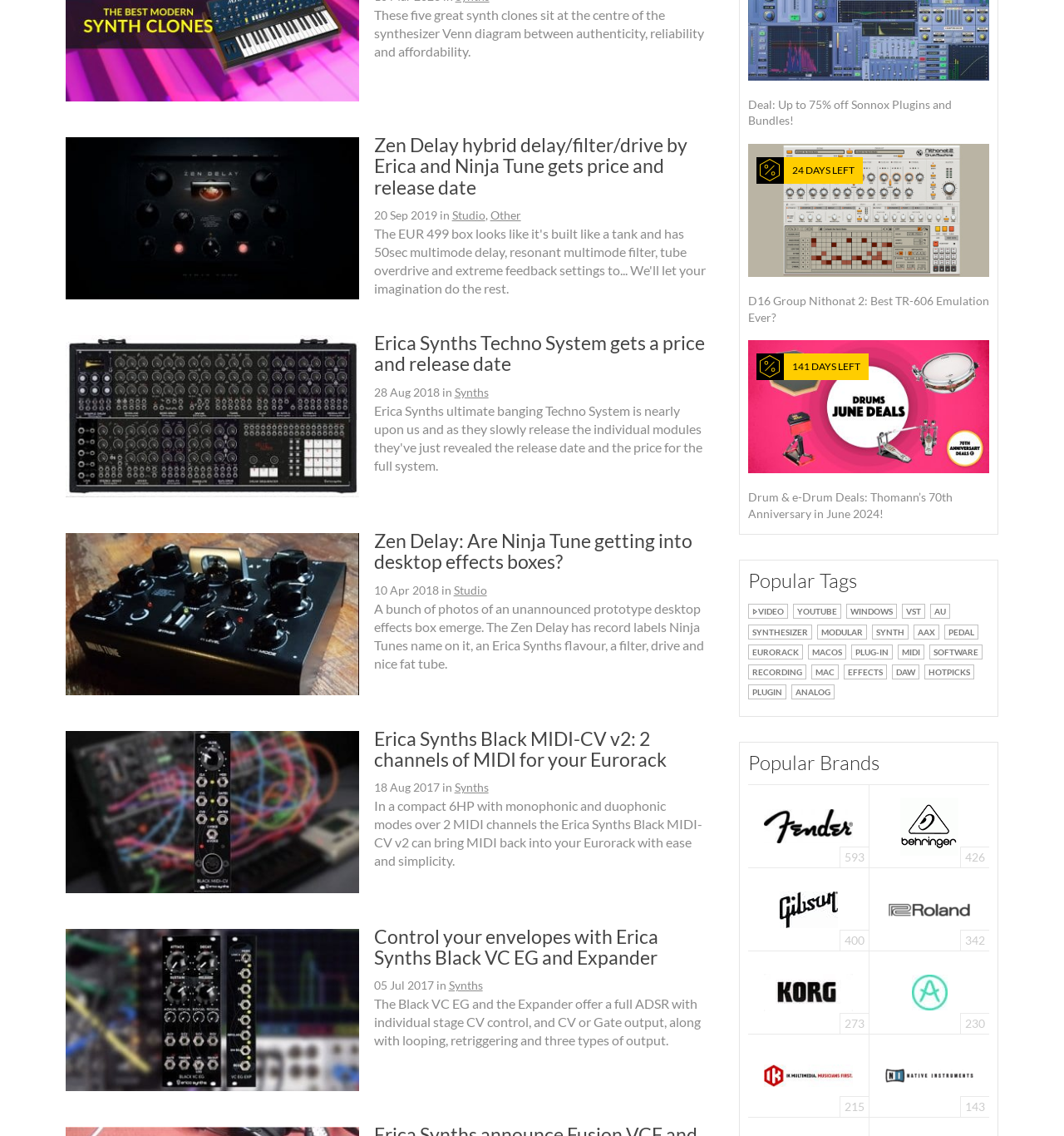Please answer the following question using a single word or phrase: 
How many links are related to Erica Synths?

5